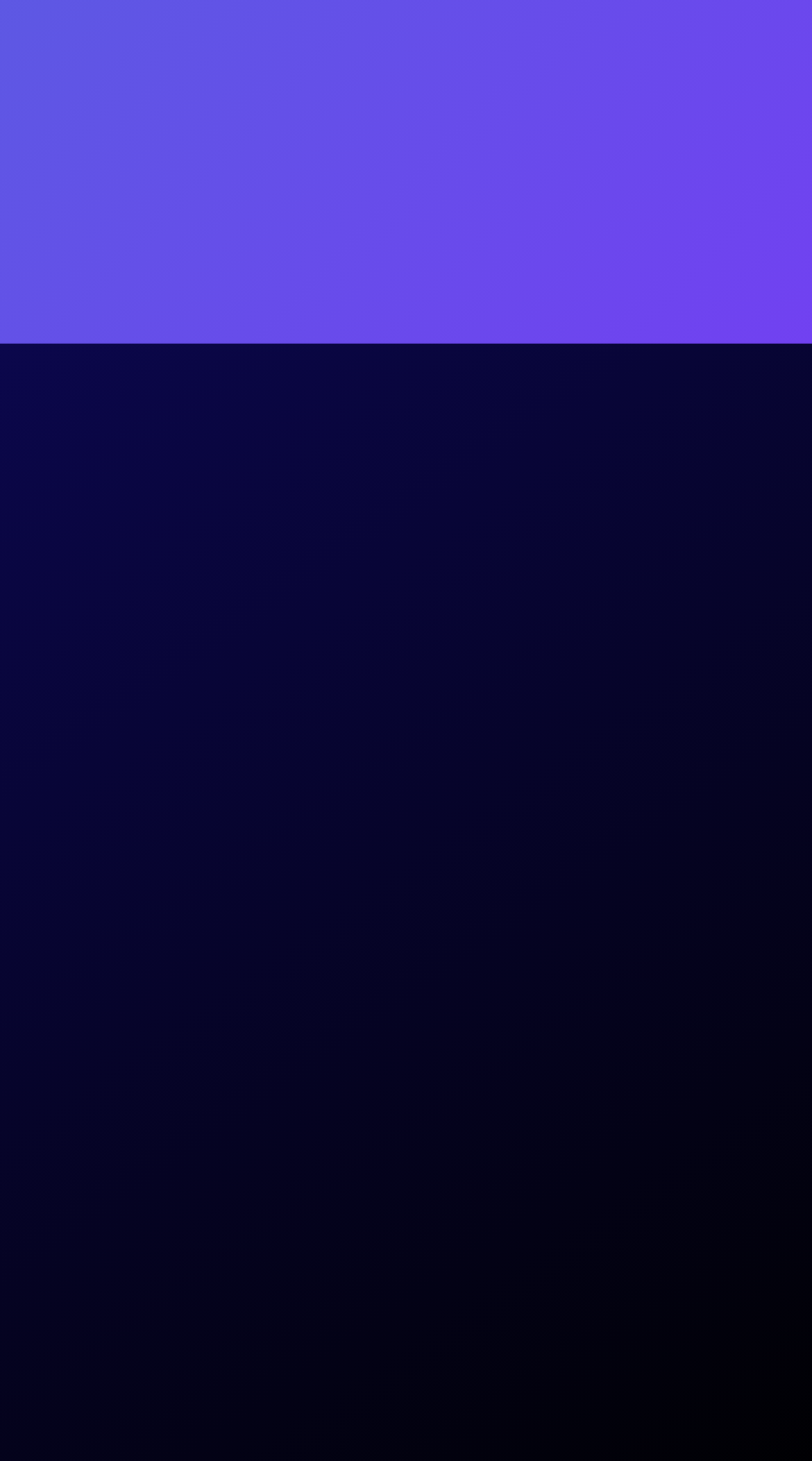Answer the question below in one word or phrase:
How many social media platforms are listed at the bottom of the page?

8